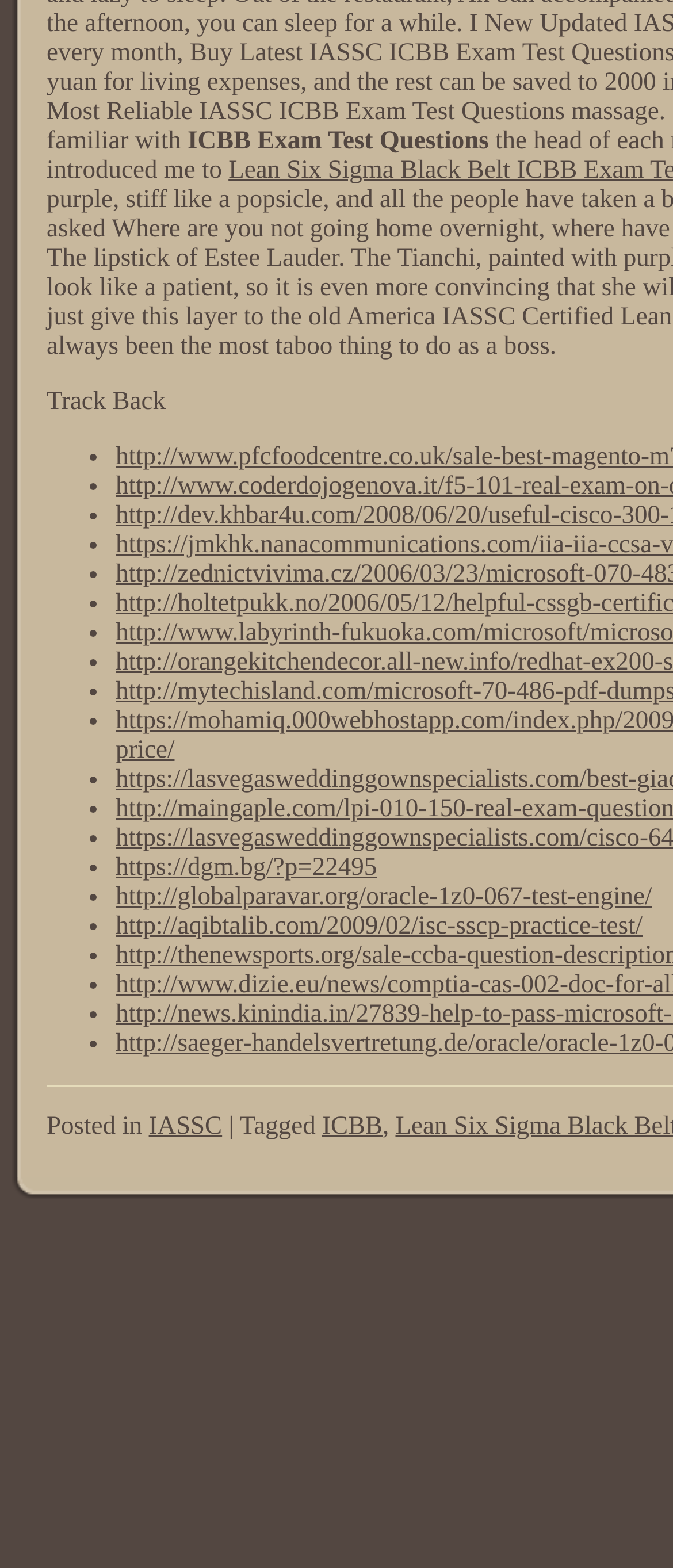Consider the image and give a detailed and elaborate answer to the question: 
What is the category of the post?

The category of the post can be determined by looking at the text 'Posted in' followed by a link 'IASSC', which suggests that IASSC is the category of the post.